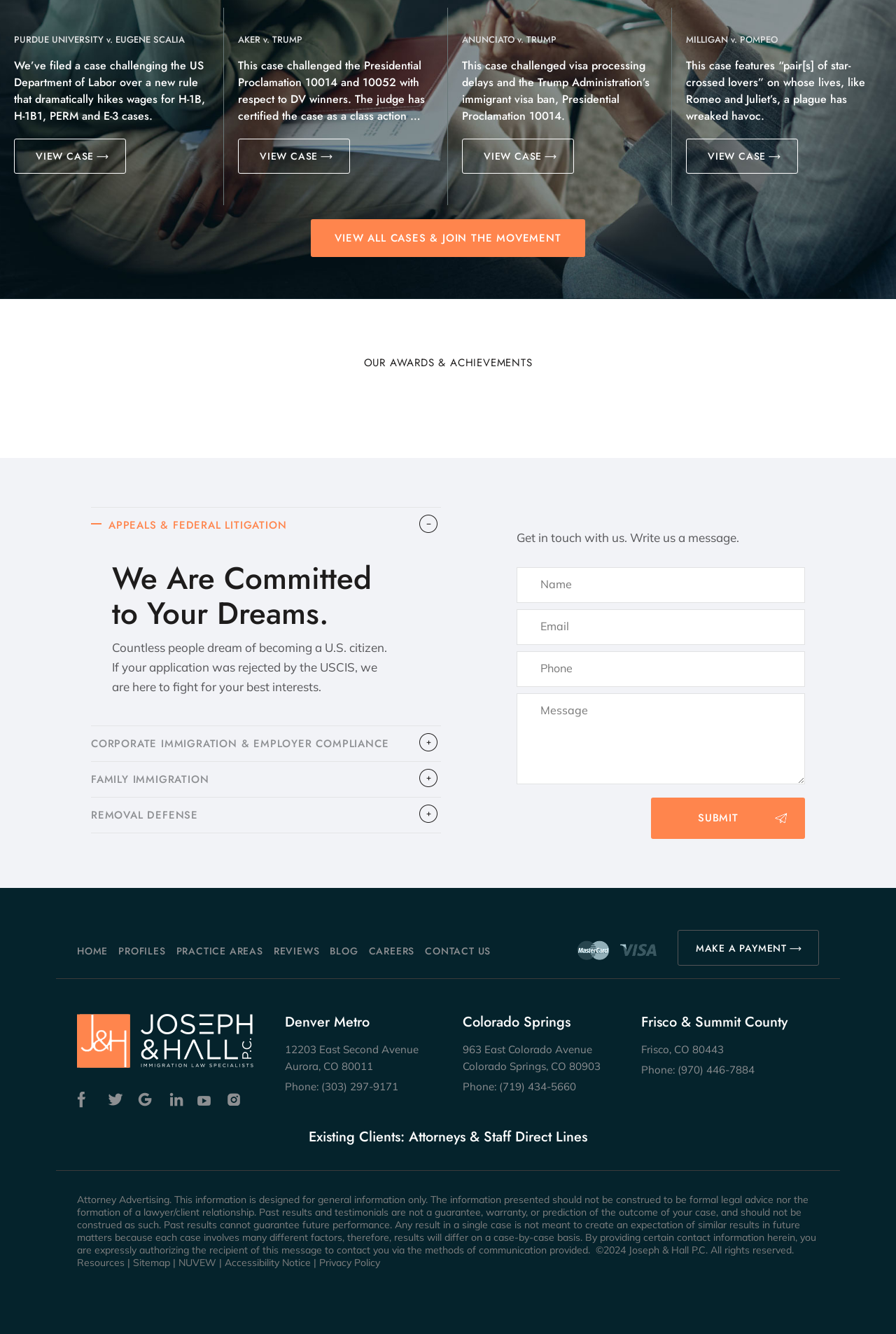Provide the bounding box coordinates of the HTML element described by the text: "Instagram". The coordinates should be in the format [left, top, right, bottom] with values between 0 and 1.

[0.254, 0.818, 0.272, 0.83]